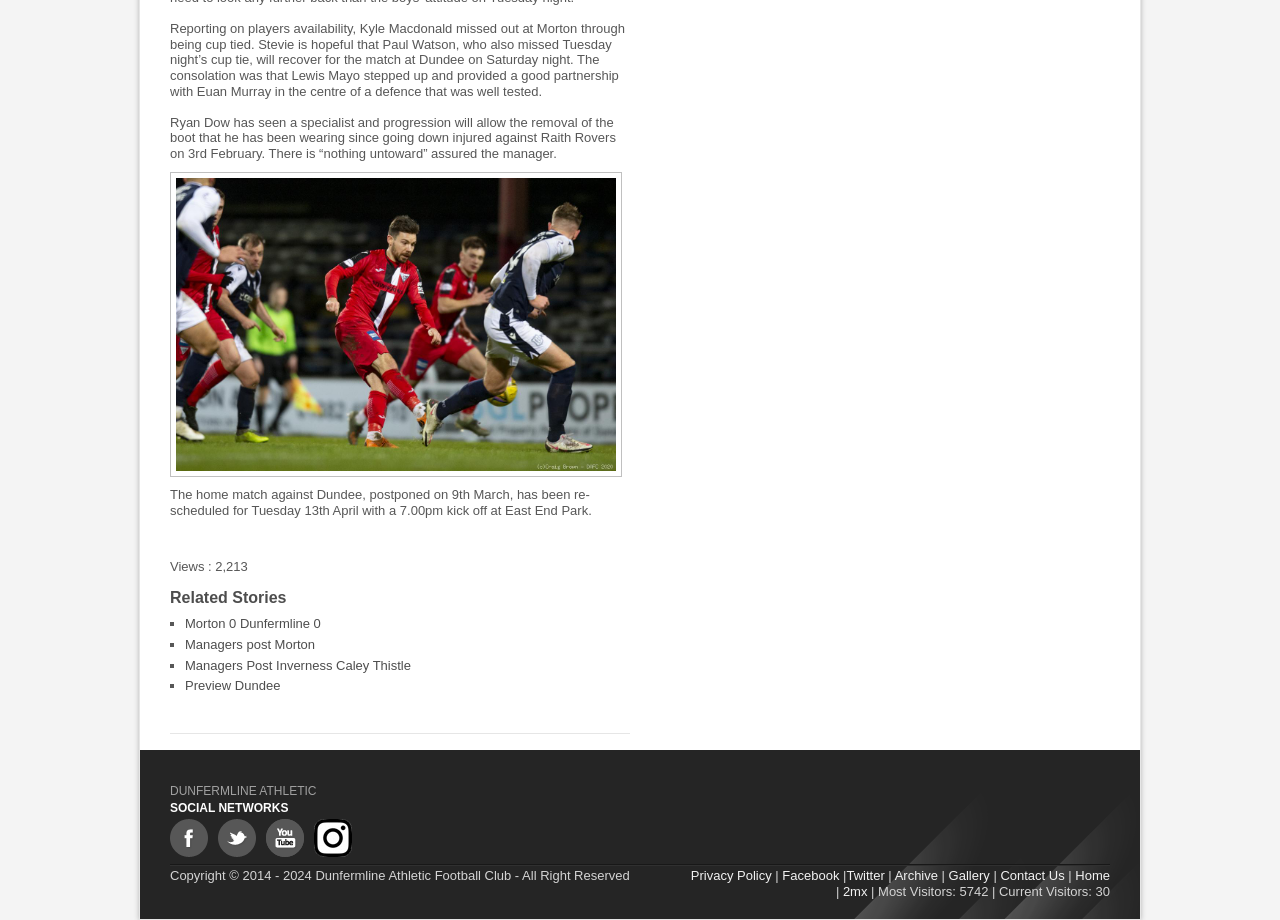Please specify the bounding box coordinates of the element that should be clicked to execute the given instruction: 'Click on the link to view the match report of Morton 0 Dunfermline 0'. Ensure the coordinates are four float numbers between 0 and 1, expressed as [left, top, right, bottom].

[0.145, 0.67, 0.251, 0.686]